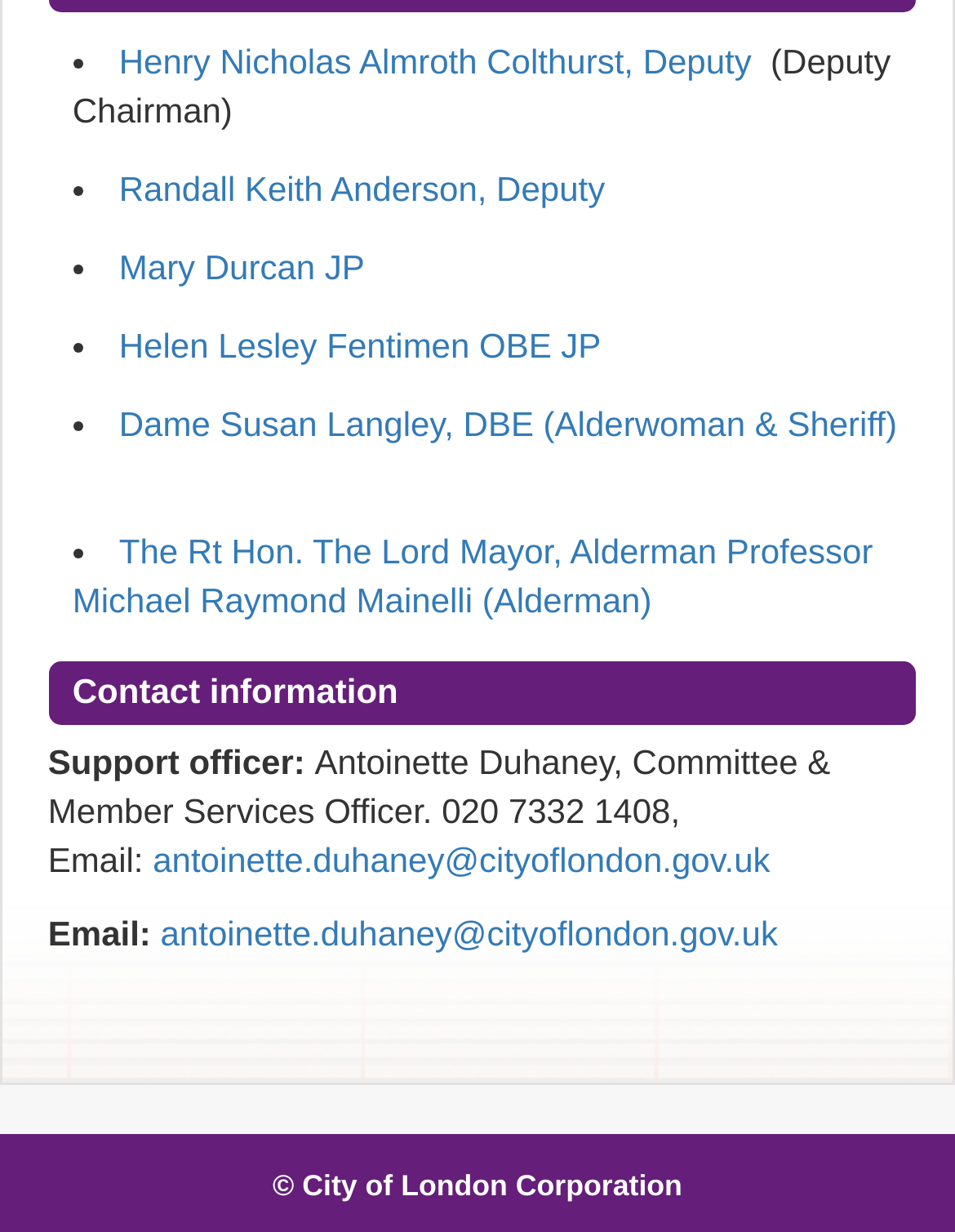Select the bounding box coordinates of the element I need to click to carry out the following instruction: "Email Antoinette Duhaney".

[0.16, 0.681, 0.806, 0.713]